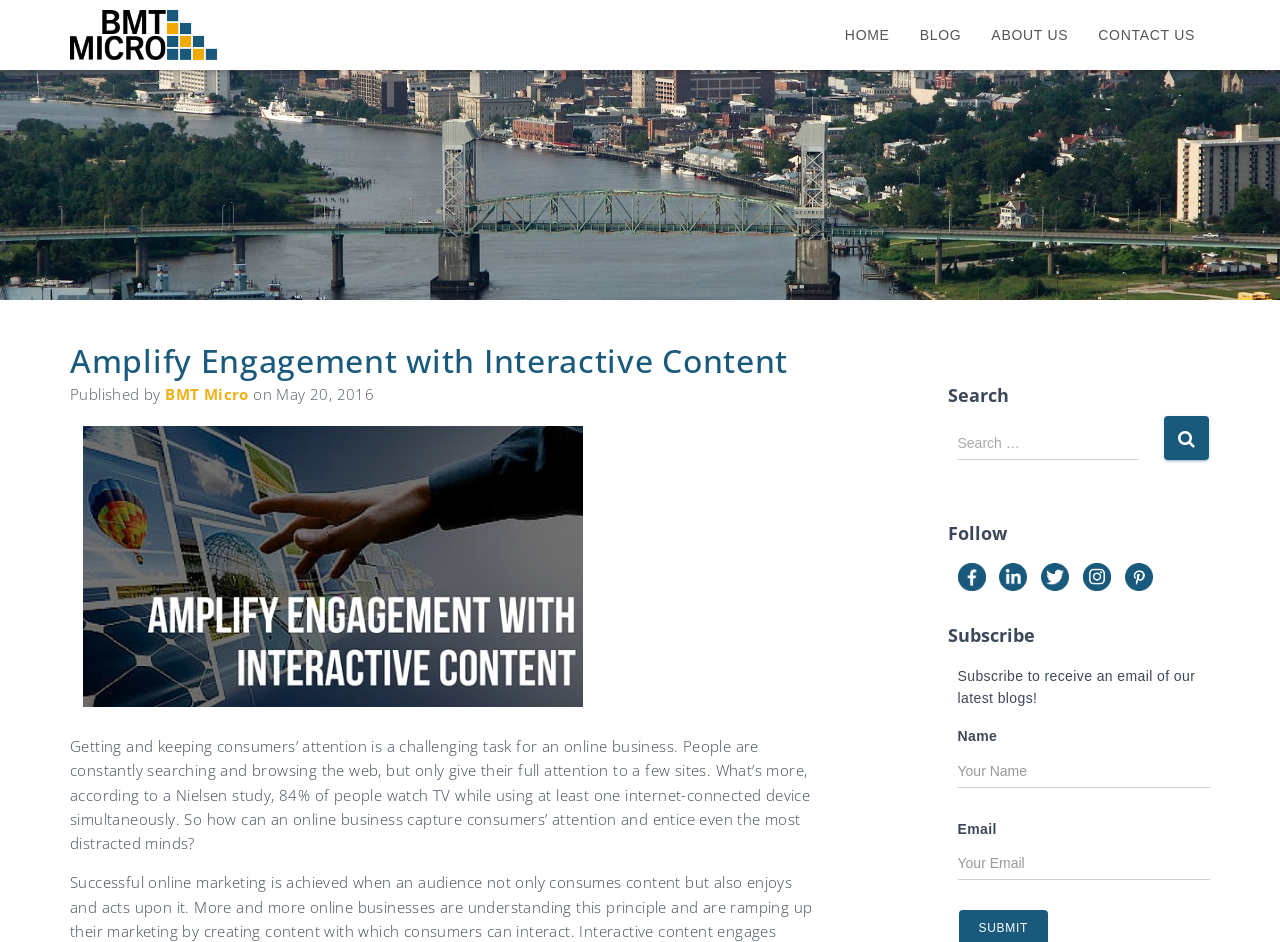How many social media platforms are listed to follow?
Using the image, answer in one word or phrase.

5